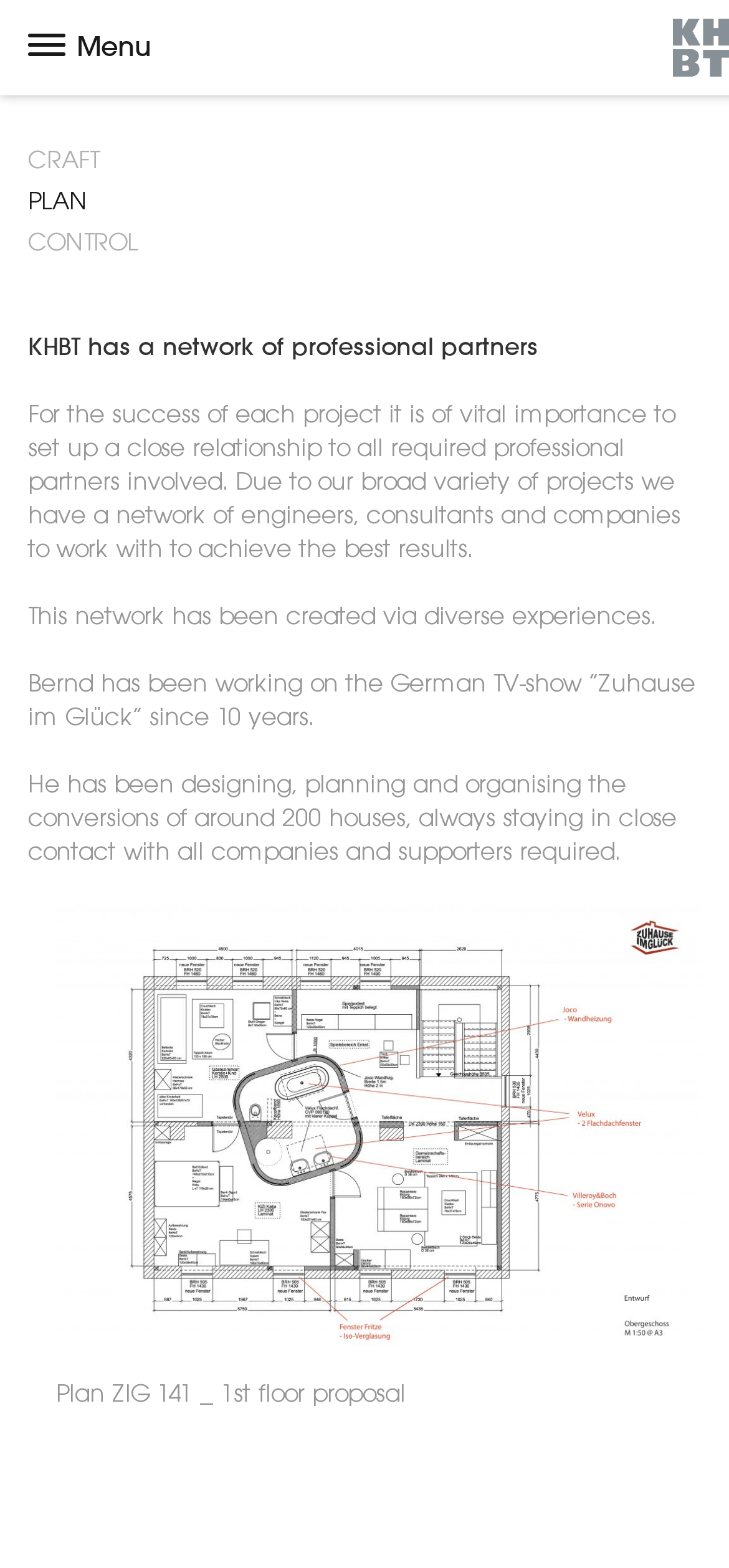How many links are there in the top section of the webpage? Examine the screenshot and reply using just one word or a brief phrase.

2